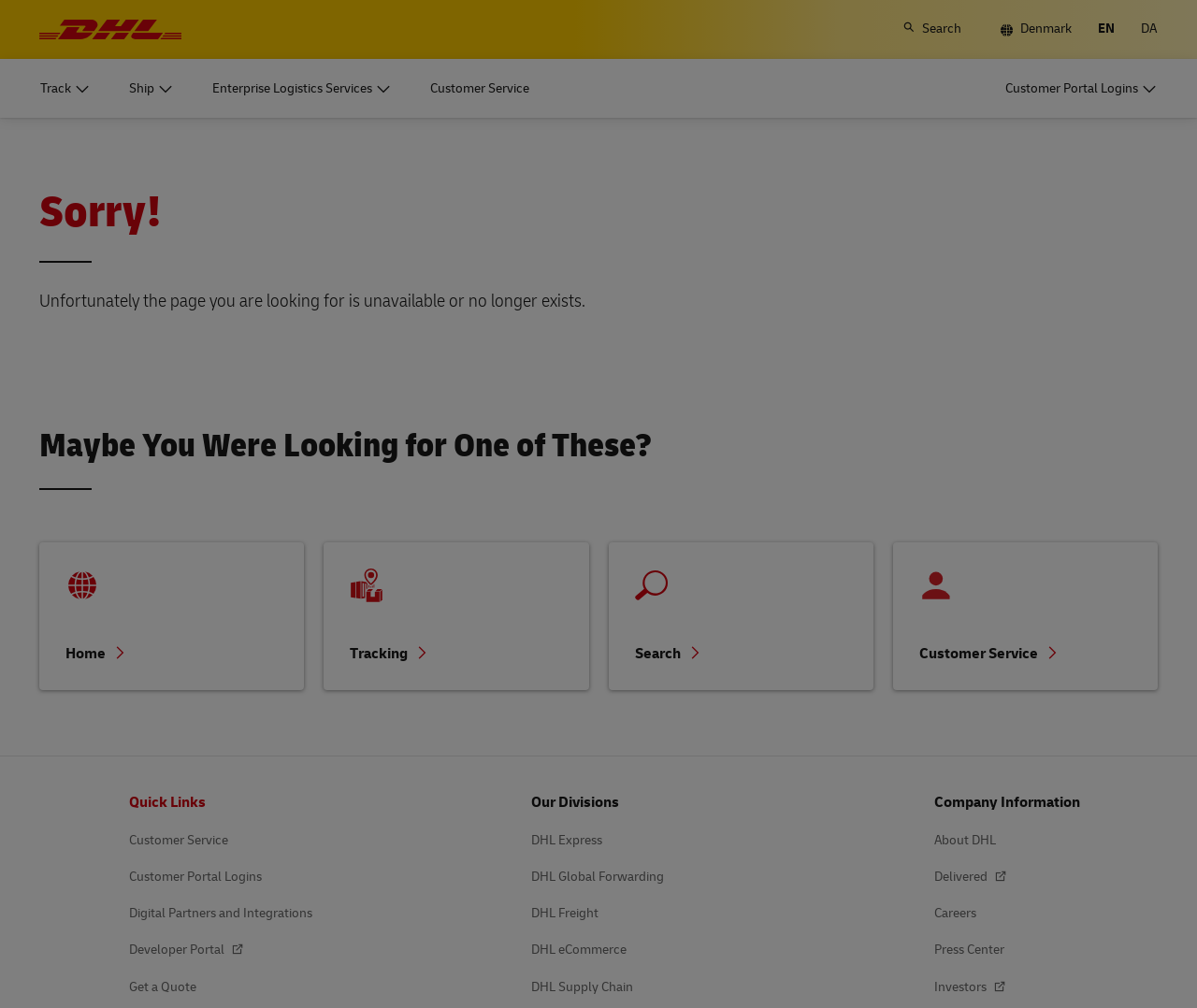Please find the bounding box coordinates of the element's region to be clicked to carry out this instruction: "Search for something".

[0.754, 0.021, 0.803, 0.038]